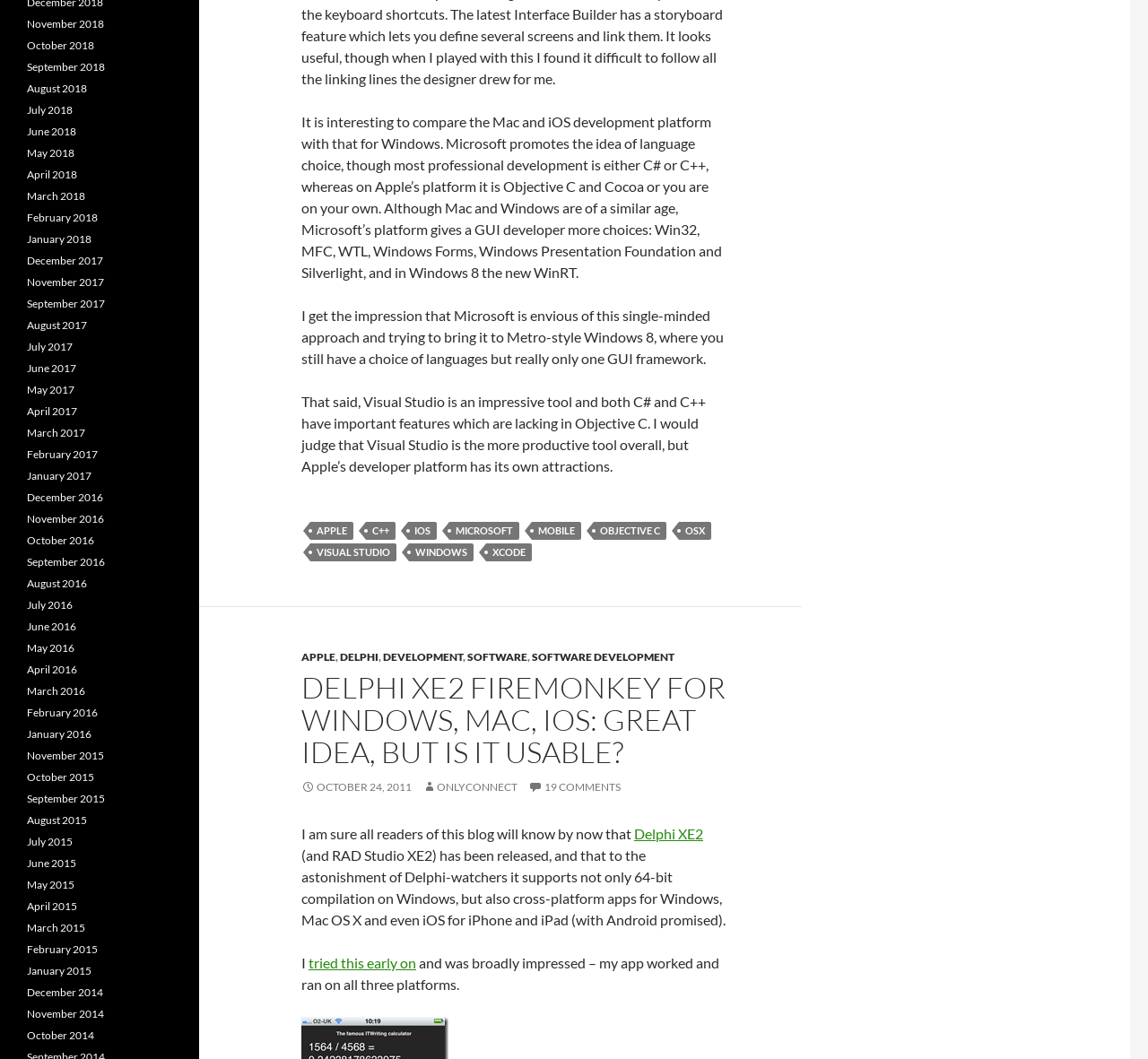Could you highlight the region that needs to be clicked to execute the instruction: "Check the comments for this article"?

[0.46, 0.737, 0.541, 0.749]